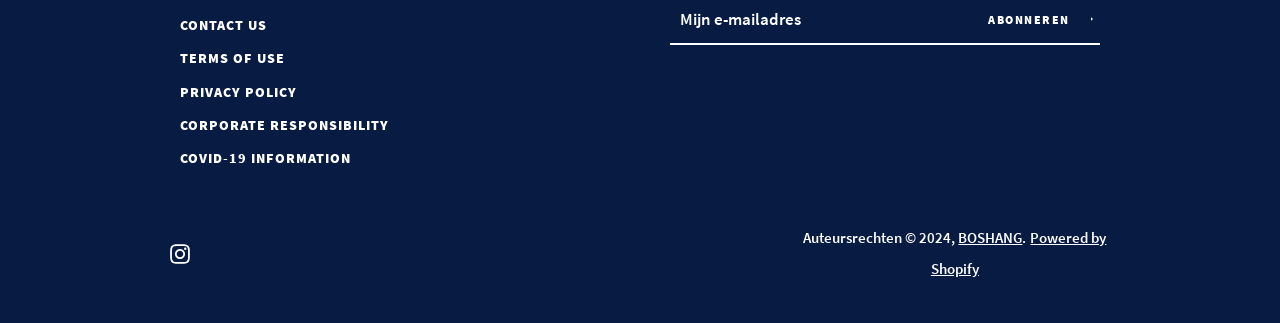Locate the UI element described by title="Sustainable Forest Management" and provide its bounding box coordinates. Use the format (top-left x, top-left y, bottom-right x, bottom-right y) with all values as floating point numbers between 0 and 1.

None